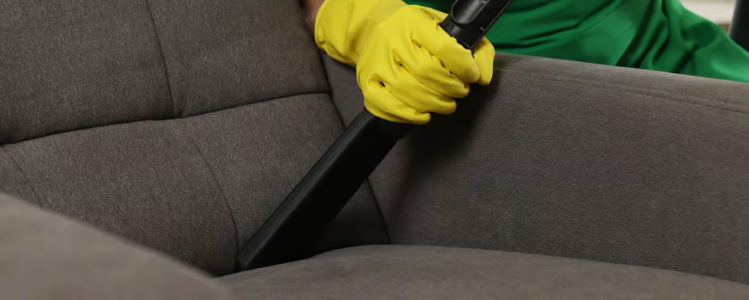Use a single word or phrase to answer the following:
What is the color of the couch?

Gray